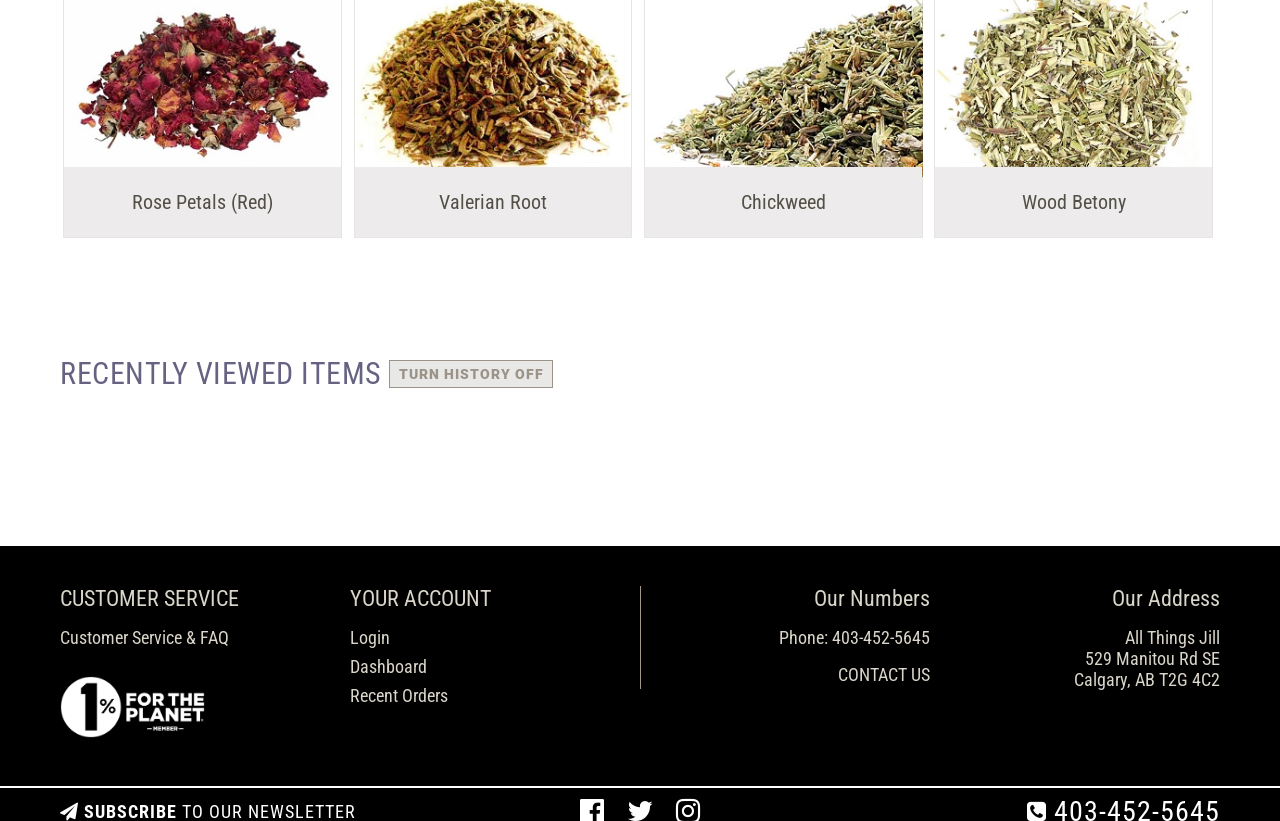Determine the bounding box coordinates for the area that needs to be clicked to fulfill this task: "Read more about Chickweed". The coordinates must be given as four float numbers between 0 and 1, i.e., [left, top, right, bottom].

[0.791, 0.026, 0.886, 0.067]